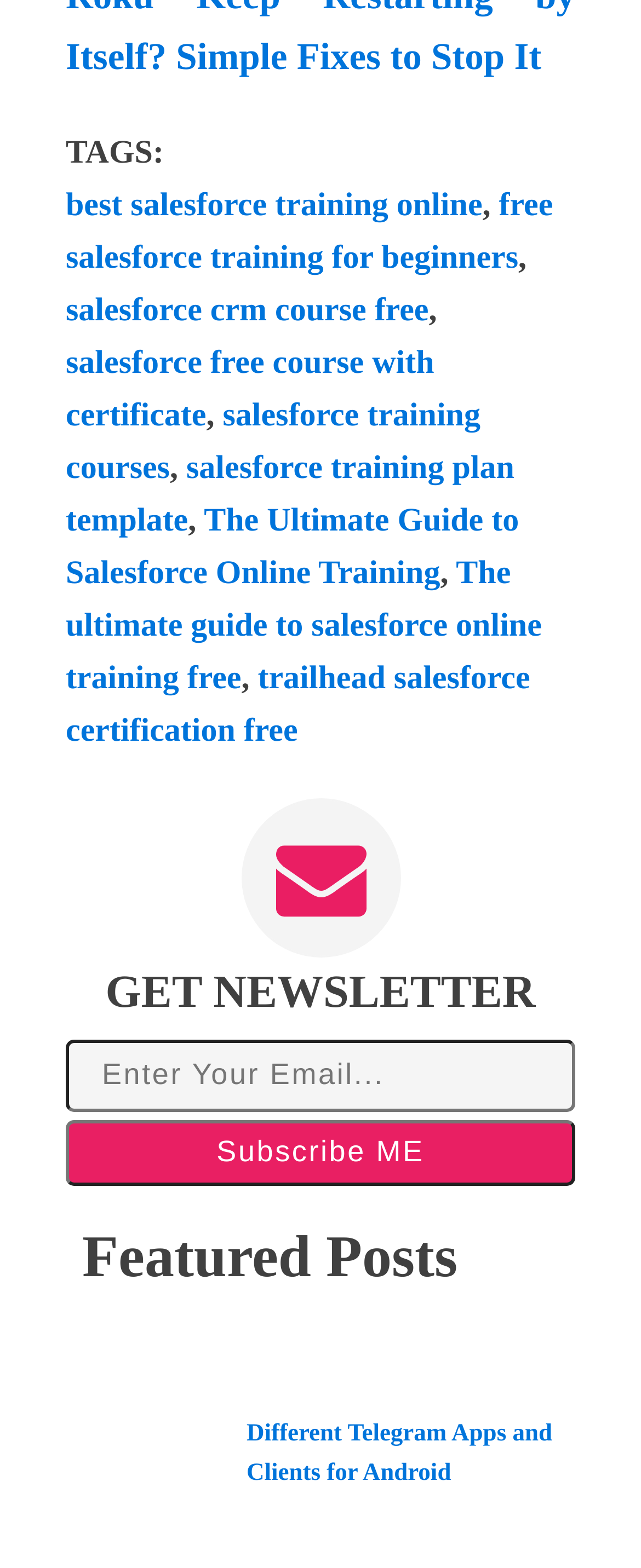What is the purpose of the textbox? Observe the screenshot and provide a one-word or short phrase answer.

Enter email